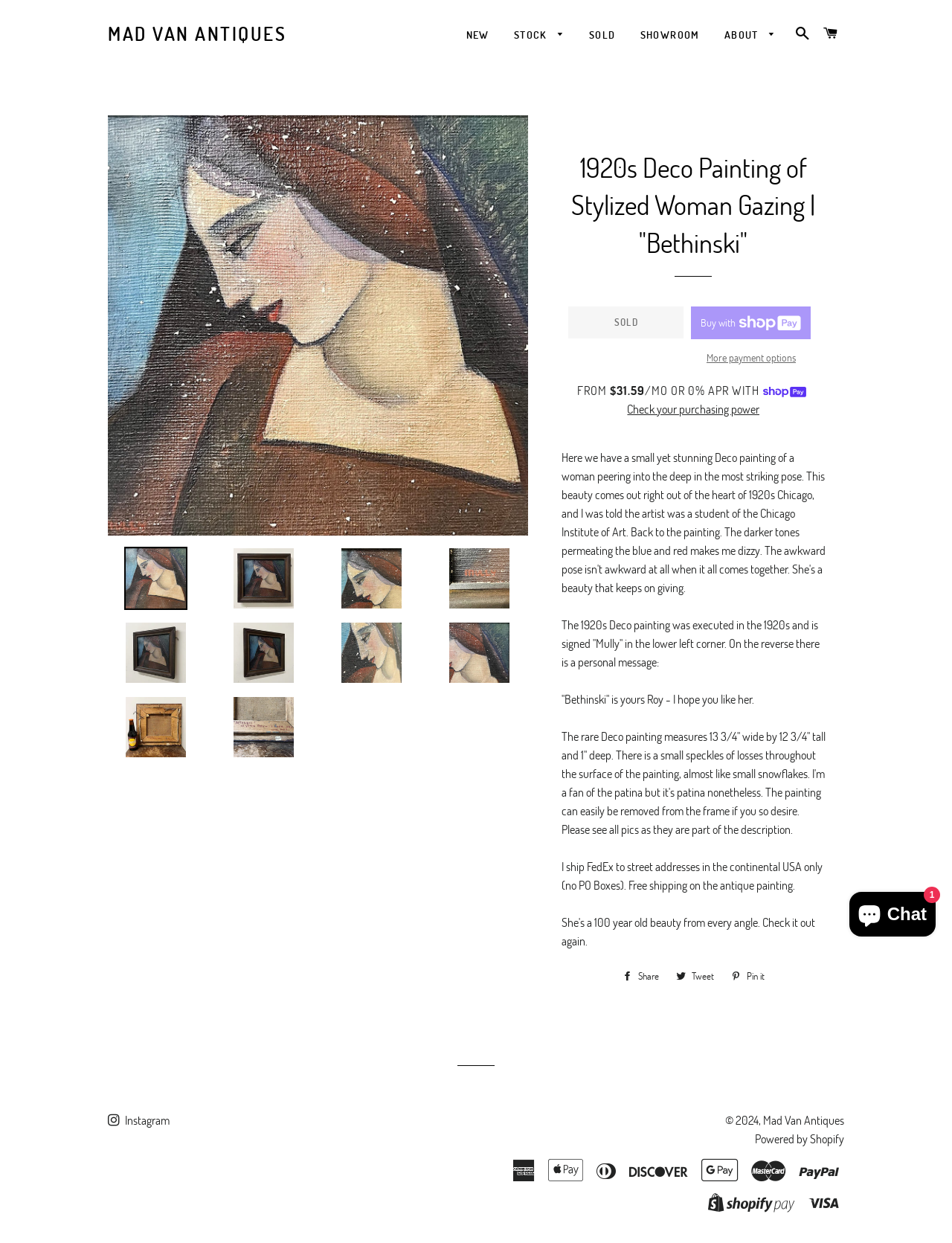Show the bounding box coordinates of the element that should be clicked to complete the task: "Check the 'FROM' price".

[0.607, 0.308, 0.641, 0.32]